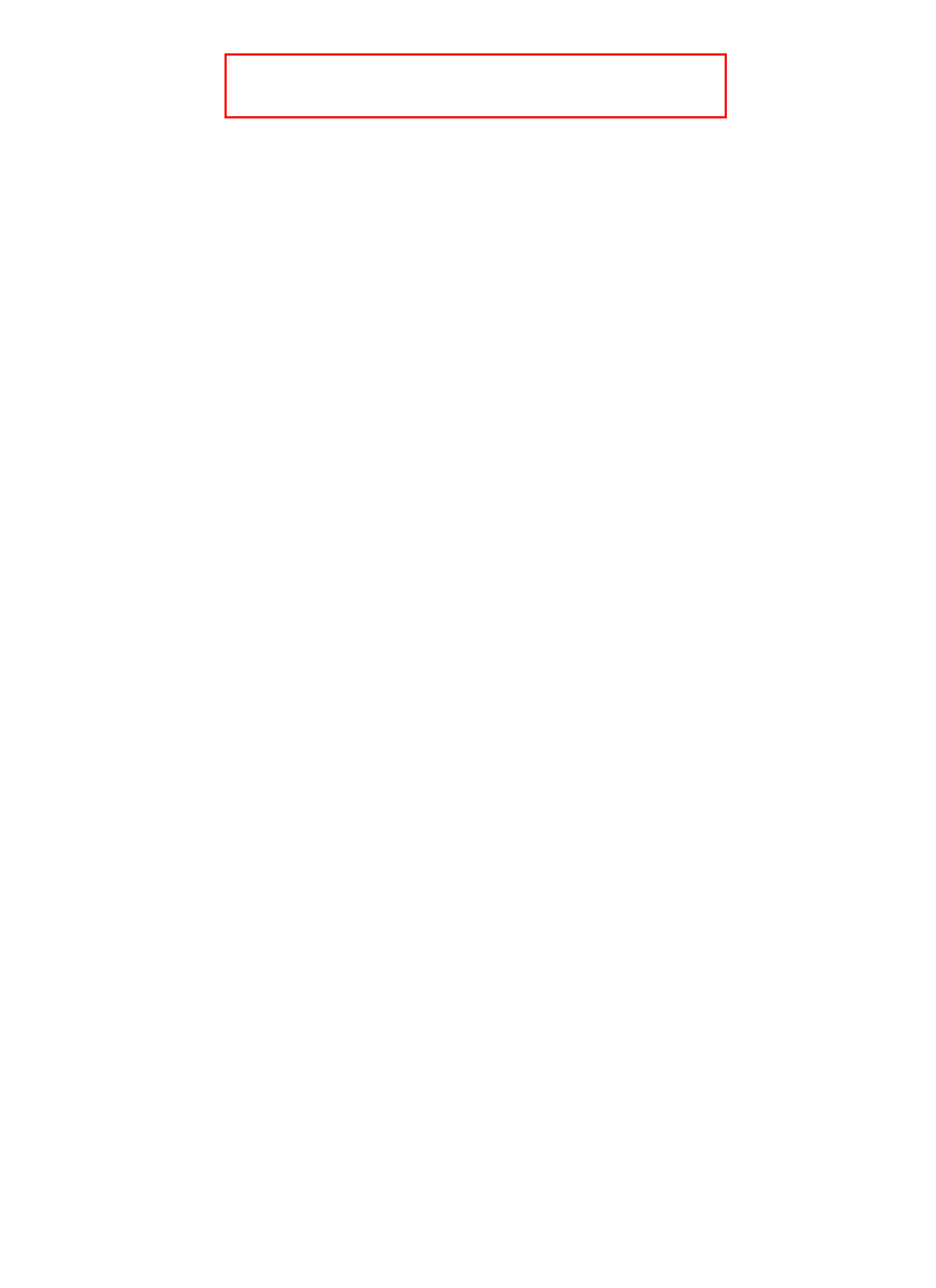Your task is to recognize and extract the text content from the UI element enclosed in the red bounding box on the webpage screenshot.

In order to compile mod_python, you’ll need to grab the latest stable source release from the mod_python website. At the time of this writing, the latest stable release was 3.2.10.